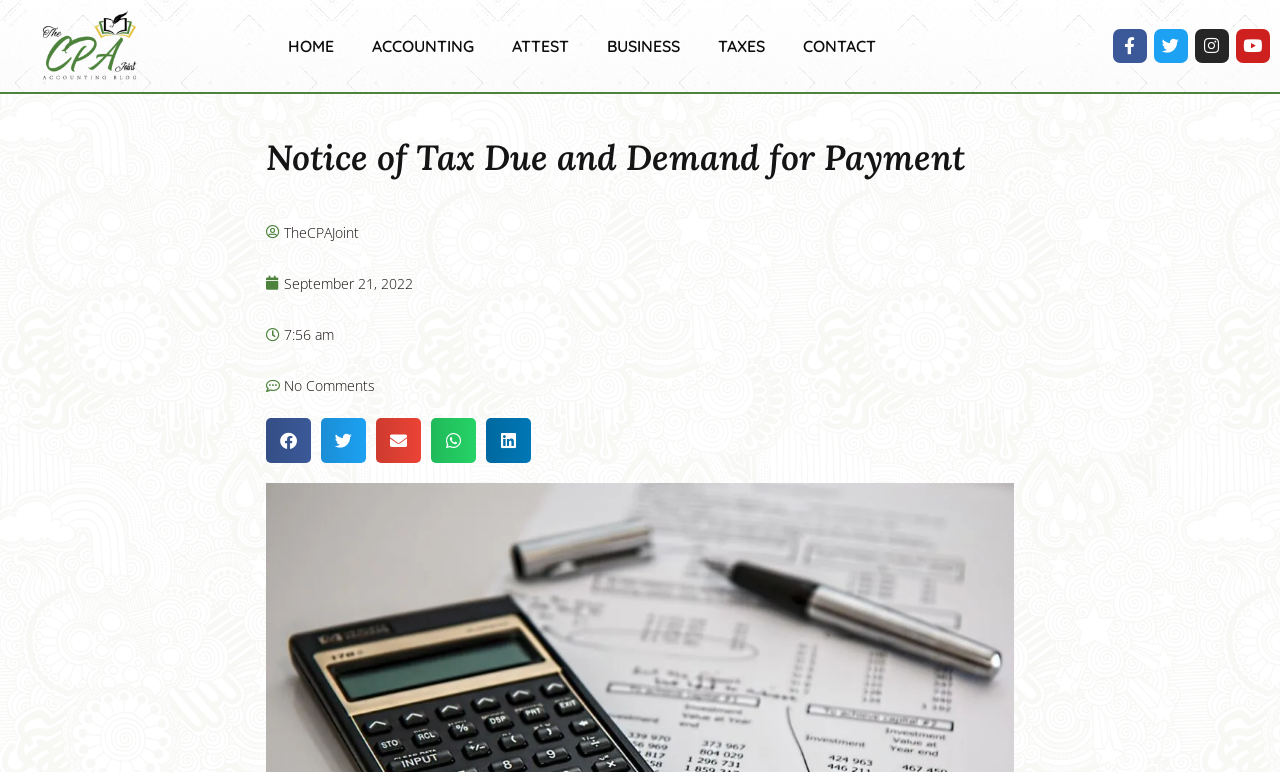Elaborate on the webpage's design and content in a detailed caption.

The webpage is about a "Notice of Tax Due and Demand for Payment" from The CPA Joint. At the top left, there is a link to an attachment with an accompanying image. 

Below the attachment link, there is a navigation menu with five links: "HOME", "ACCOUNTING", "ATTEST", "BUSINESS", and "TAXES", followed by a "CONTACT" link, all aligned horizontally. 

On the top right, there are four social media links: Facebook, Twitter, Instagram, and Youtube. 

The main content area has a heading that matches the title of the webpage. Below the heading, there is a link to "TheCPAJoint" and a date "September 21, 2022". The time "7:56 am" is displayed next to the date. 

Further down, there is a link to "No Comments" and a set of five buttons to share the content on various platforms: Facebook, Twitter, email, WhatsApp, and LinkedIn.